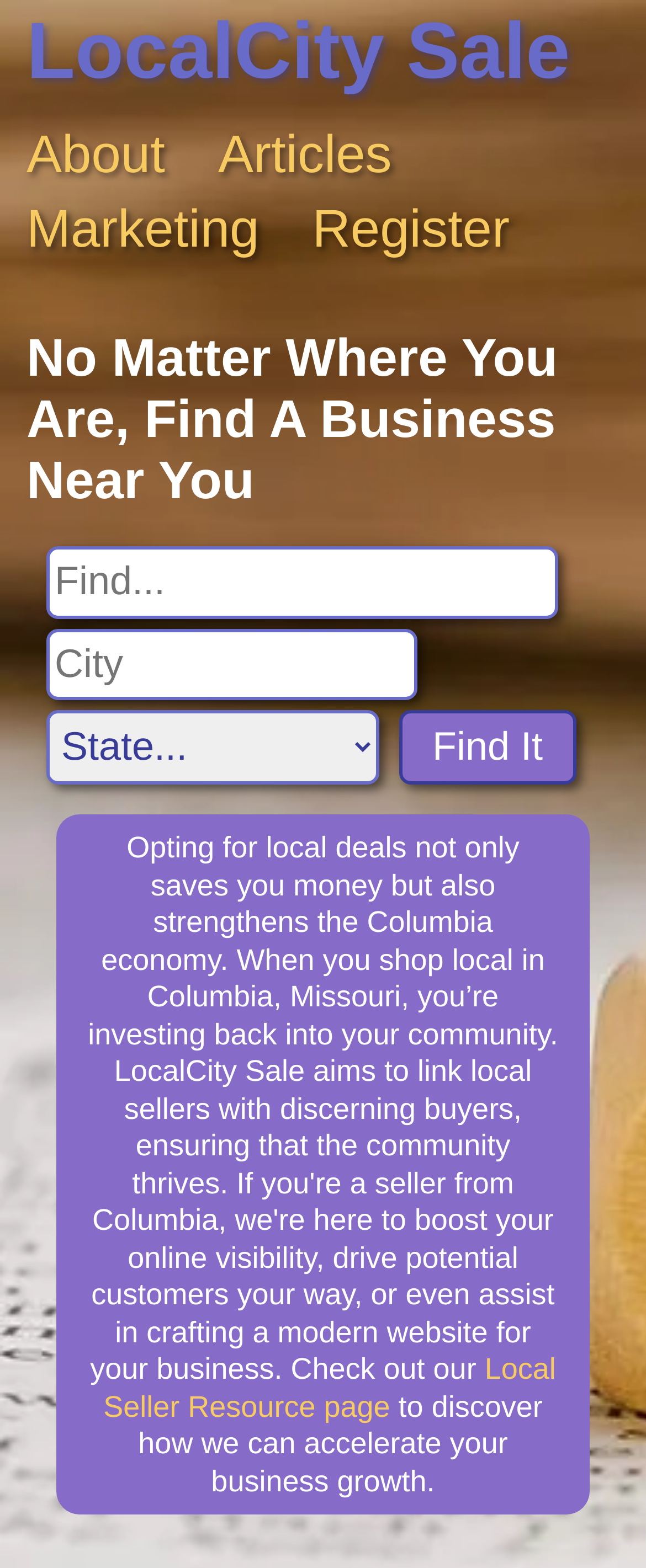Locate the bounding box of the UI element described by: "Articles" in the given webpage screenshot.

[0.338, 0.079, 0.606, 0.118]